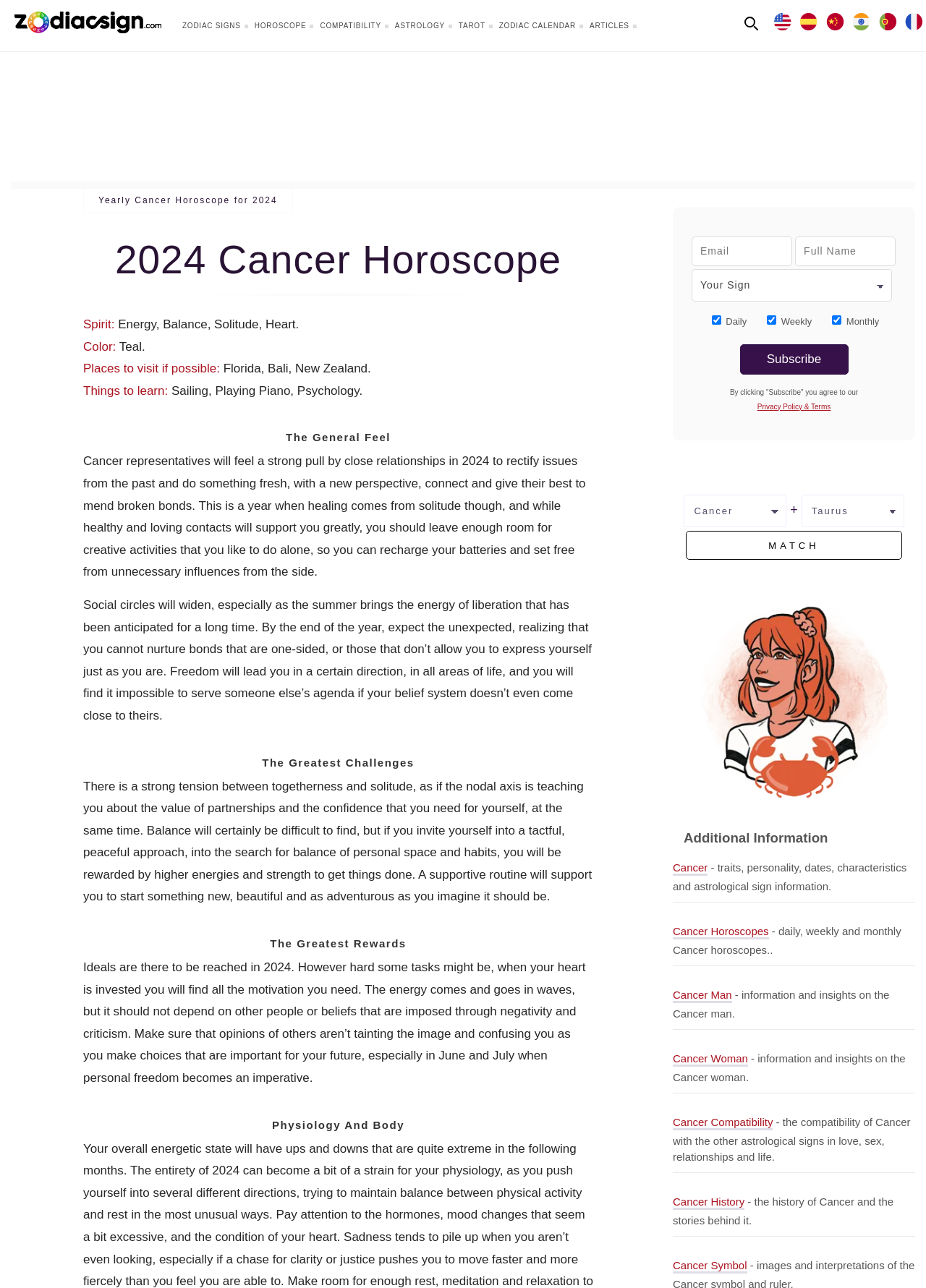Respond with a single word or phrase to the following question:
What is the title of the webpage?

2024 Cancer Horoscope